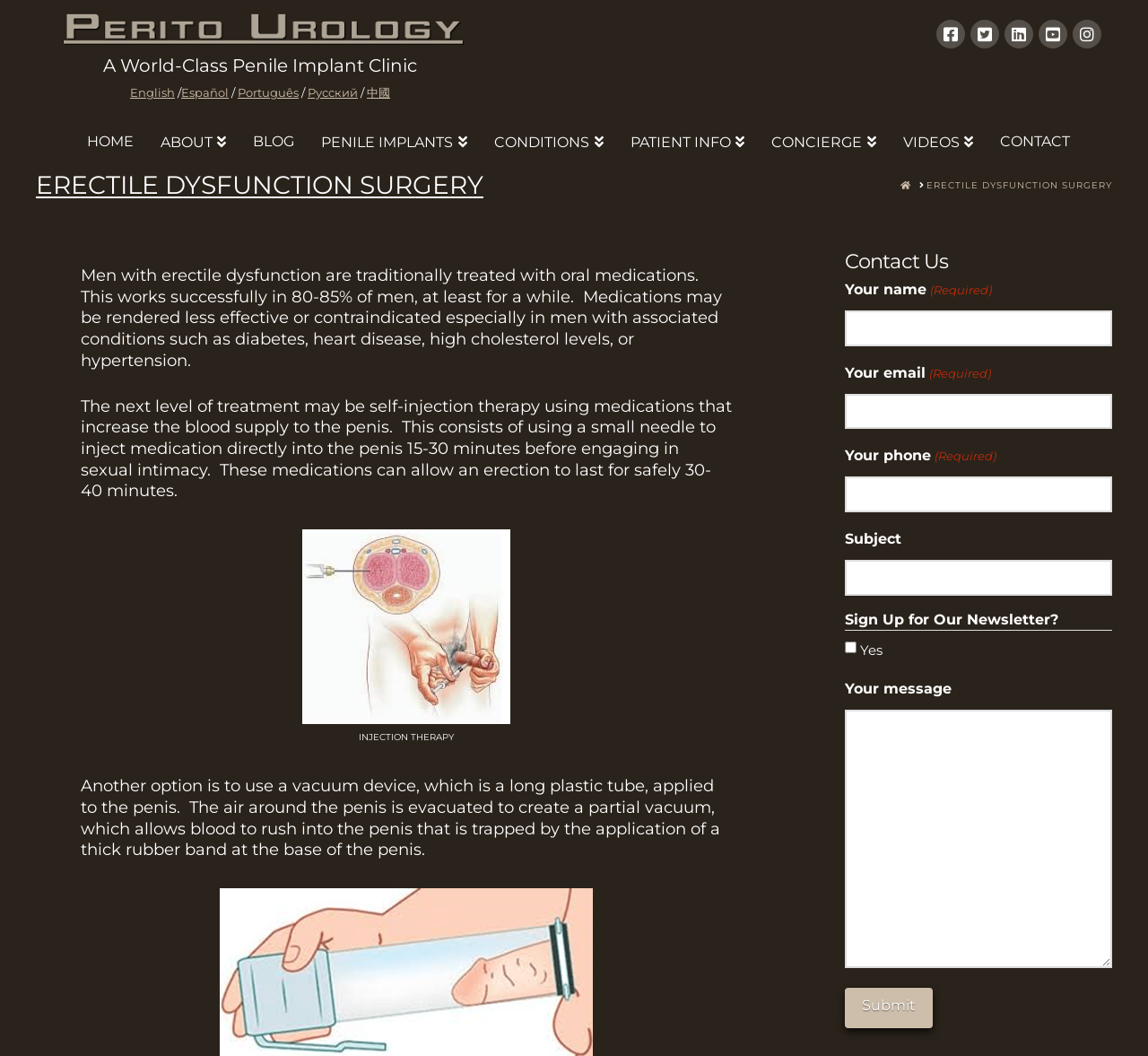Given the description Patient Info, predict the bounding box coordinates of the UI element. Ensure the coordinates are in the format (top-left x, top-left y, bottom-right x, bottom-right y) and all values are between 0 and 1.

[0.533, 0.127, 0.656, 0.146]